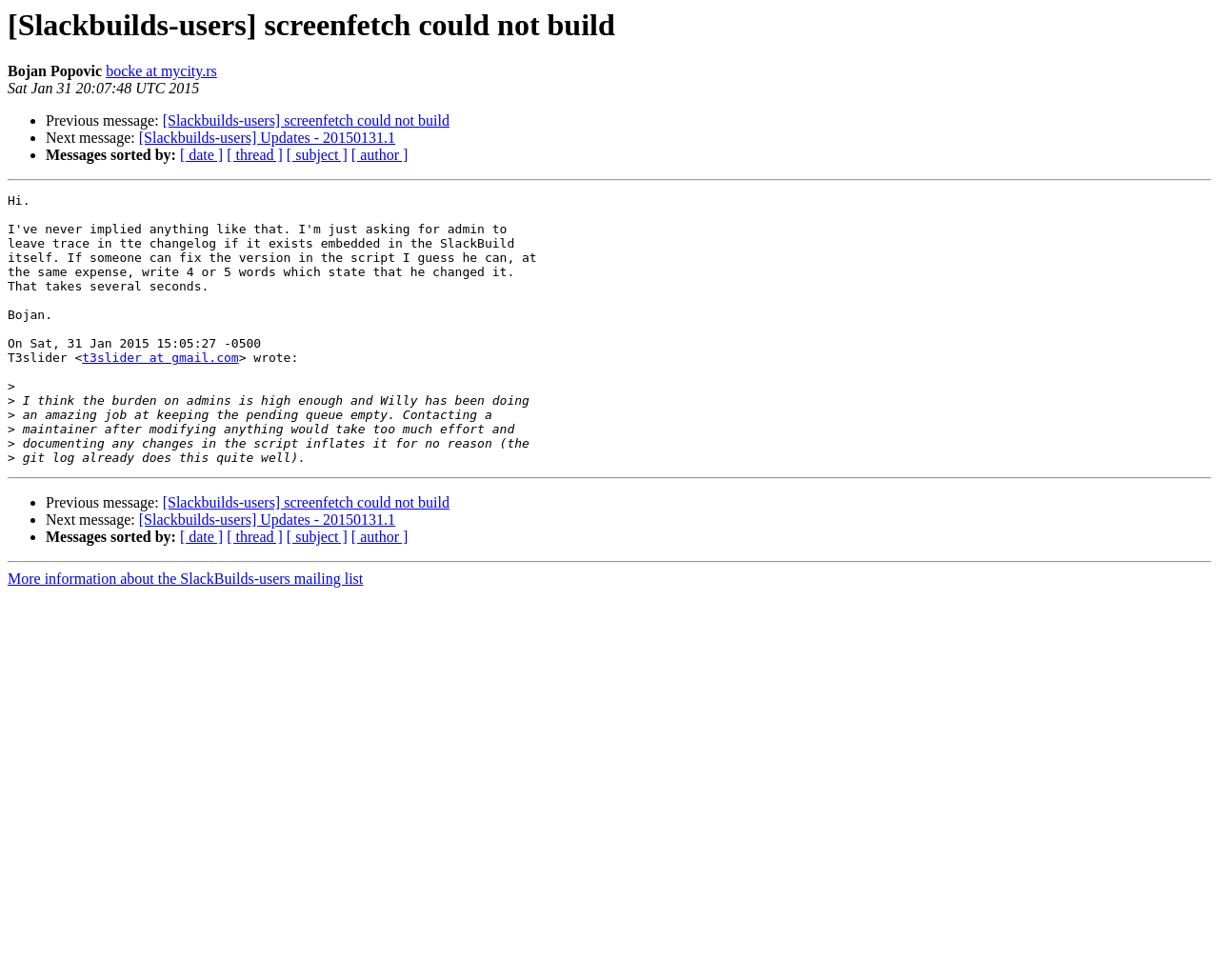Specify the bounding box coordinates of the area that needs to be clicked to achieve the following instruction: "View previous message".

[0.038, 0.115, 0.133, 0.132]